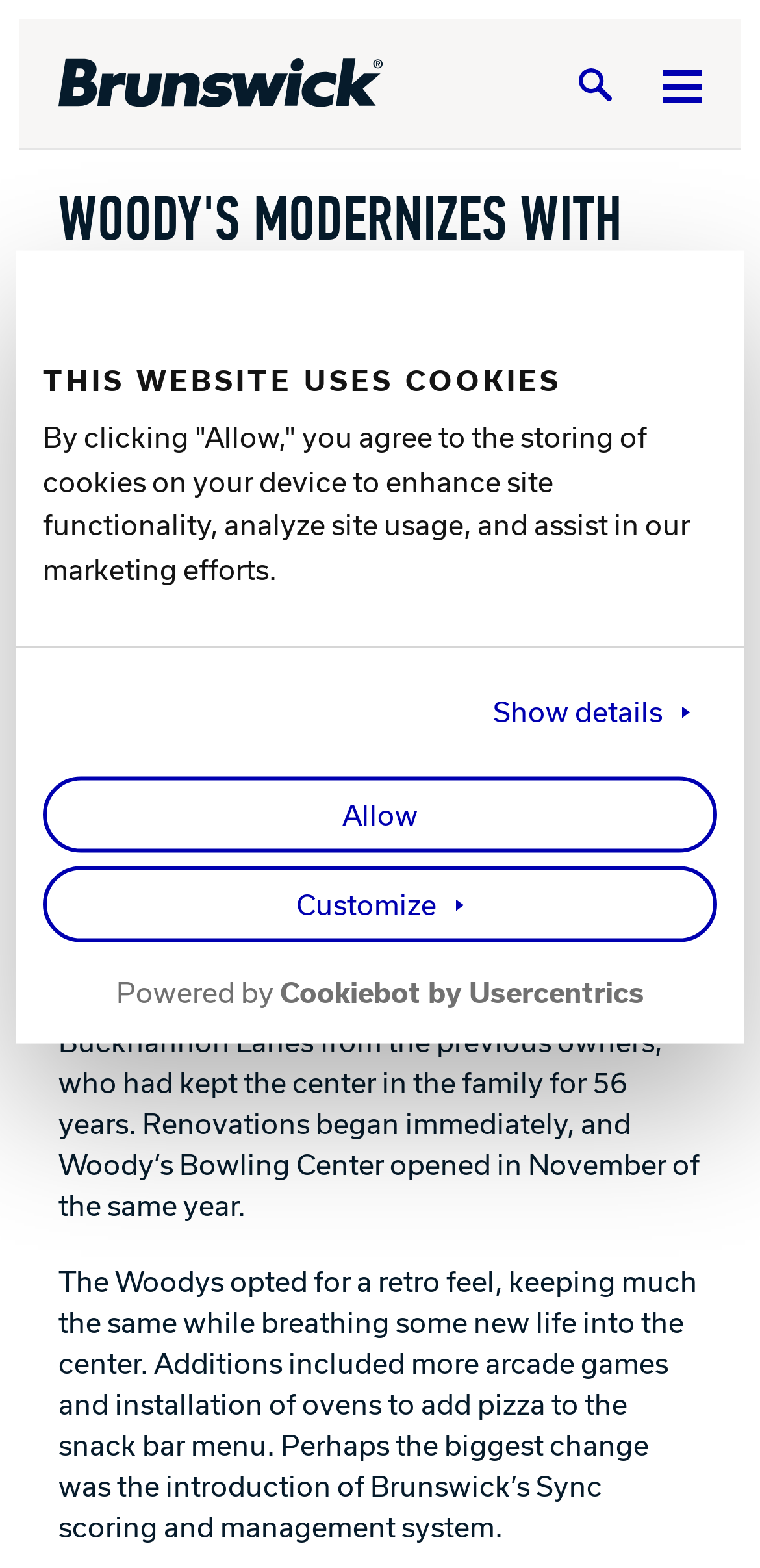Please identify the bounding box coordinates for the region that you need to click to follow this instruction: "Click the 'Search' button".

[0.744, 0.04, 0.821, 0.066]